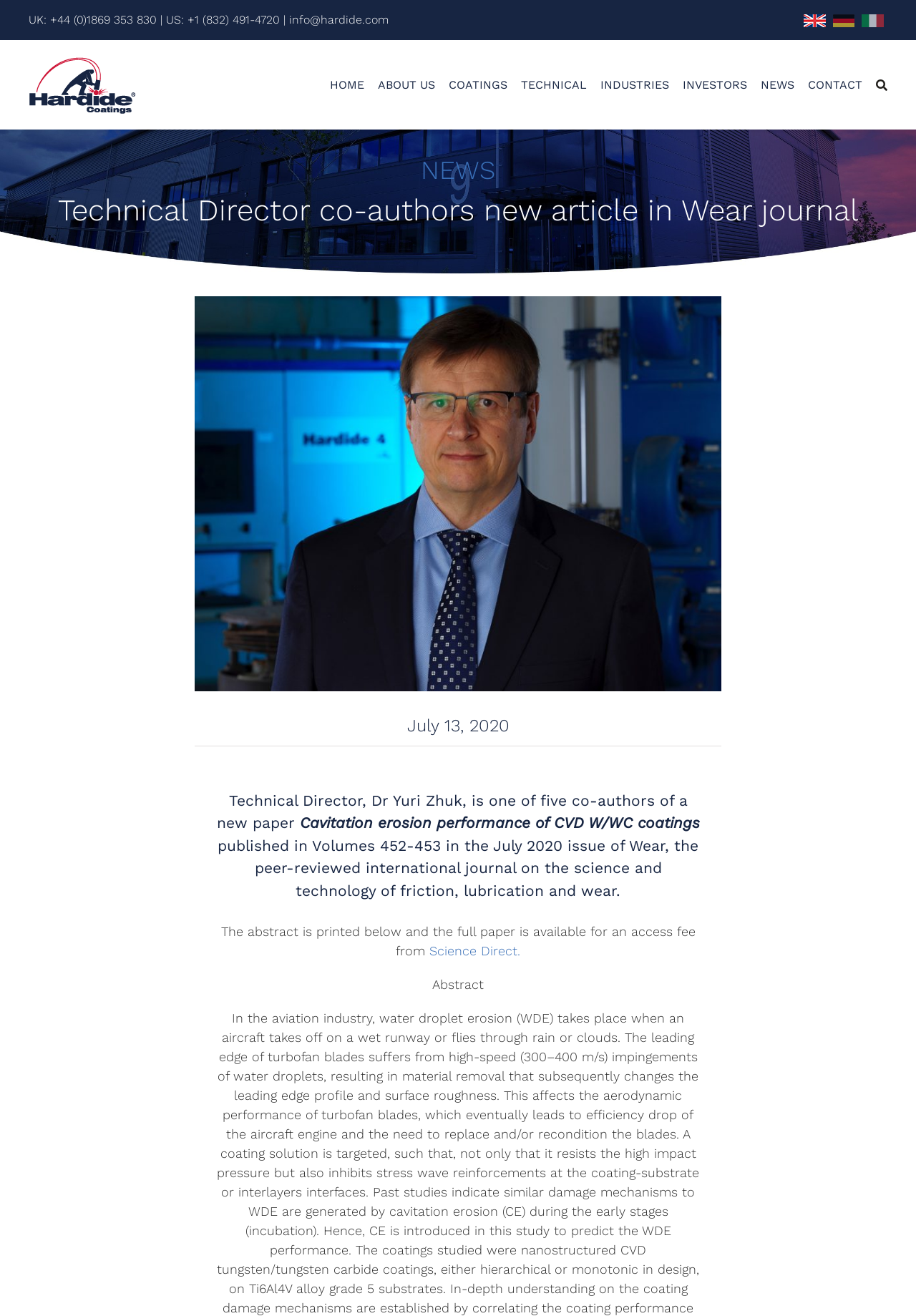Please identify the bounding box coordinates of the clickable area that will allow you to execute the instruction: "Search for a movie".

None